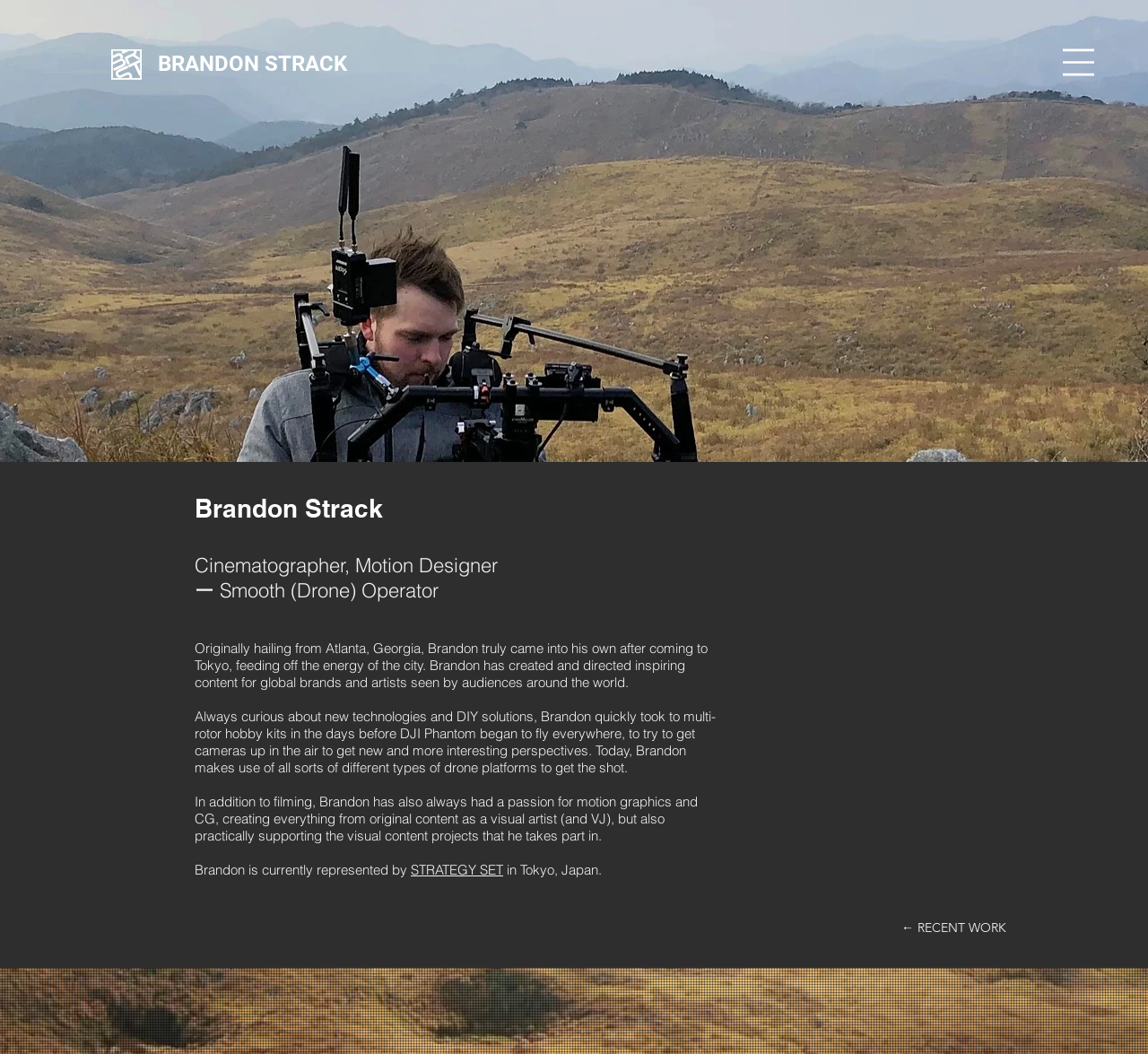Please predict the bounding box coordinates (top-left x, top-left y, bottom-right x, bottom-right y) for the UI element in the screenshot that fits the description: STRATEGY SET

[0.358, 0.817, 0.438, 0.833]